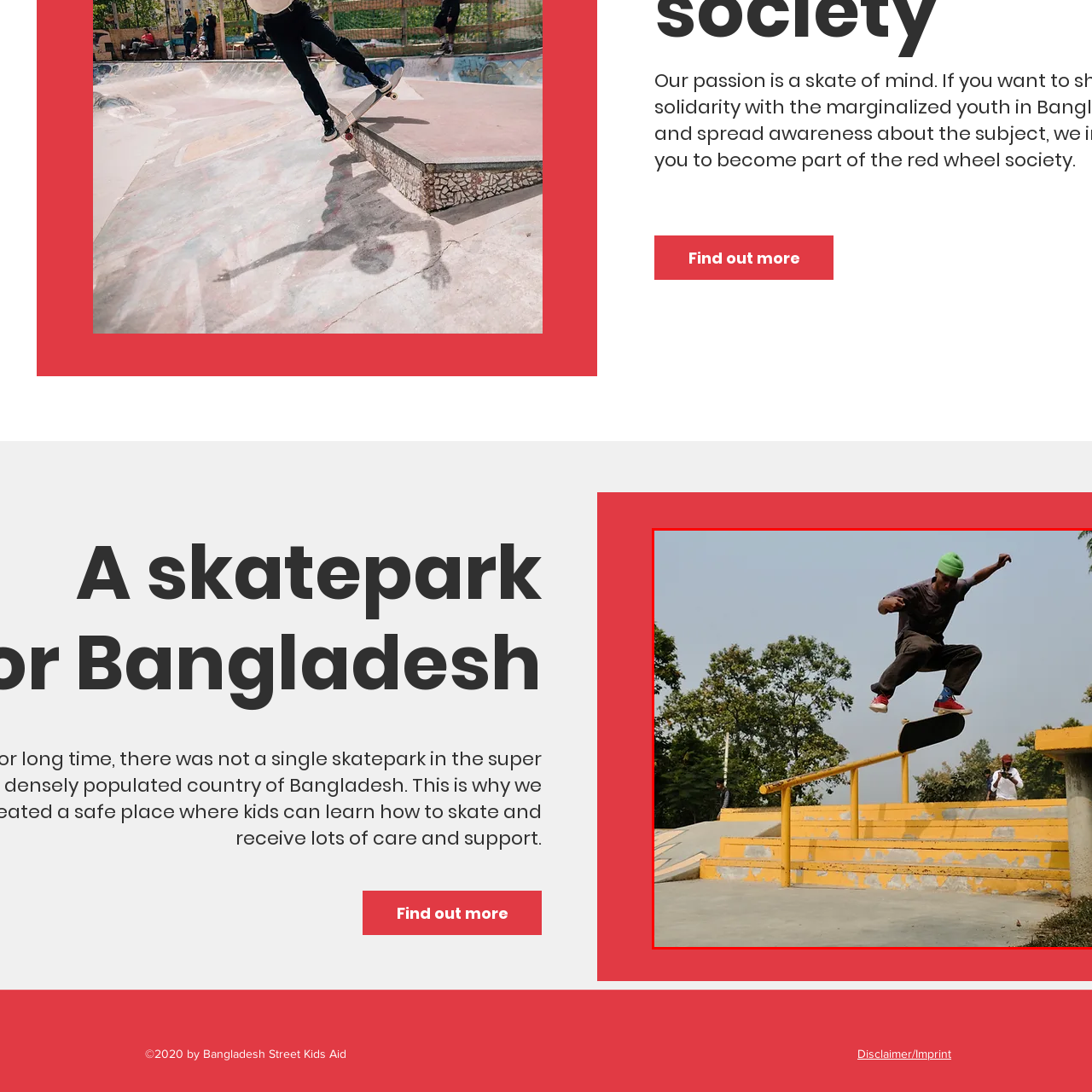View the portion of the image inside the red box and respond to the question with a succinct word or phrase: What is the atmosphere like in the skatepark?

Community atmosphere